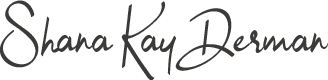Provide an in-depth description of all elements within the image.

The image features the elegant signature of Shana Kay Derman, showcasing her name in a stylish and flowing script. Positioned centrally, the design reflects a blend of professionalism and creativity, emblematic of her multifaceted roles as an entrepreneur, connector, technologist, and optimist. This visual representation serves as a personal branding element, inviting viewers to engage with her work and insights within various industries, particularly in the IT sector, where she has accumulated over twenty years of experience. The signature not only denotes her identity but also signifies her contributions and thought leadership in her field.